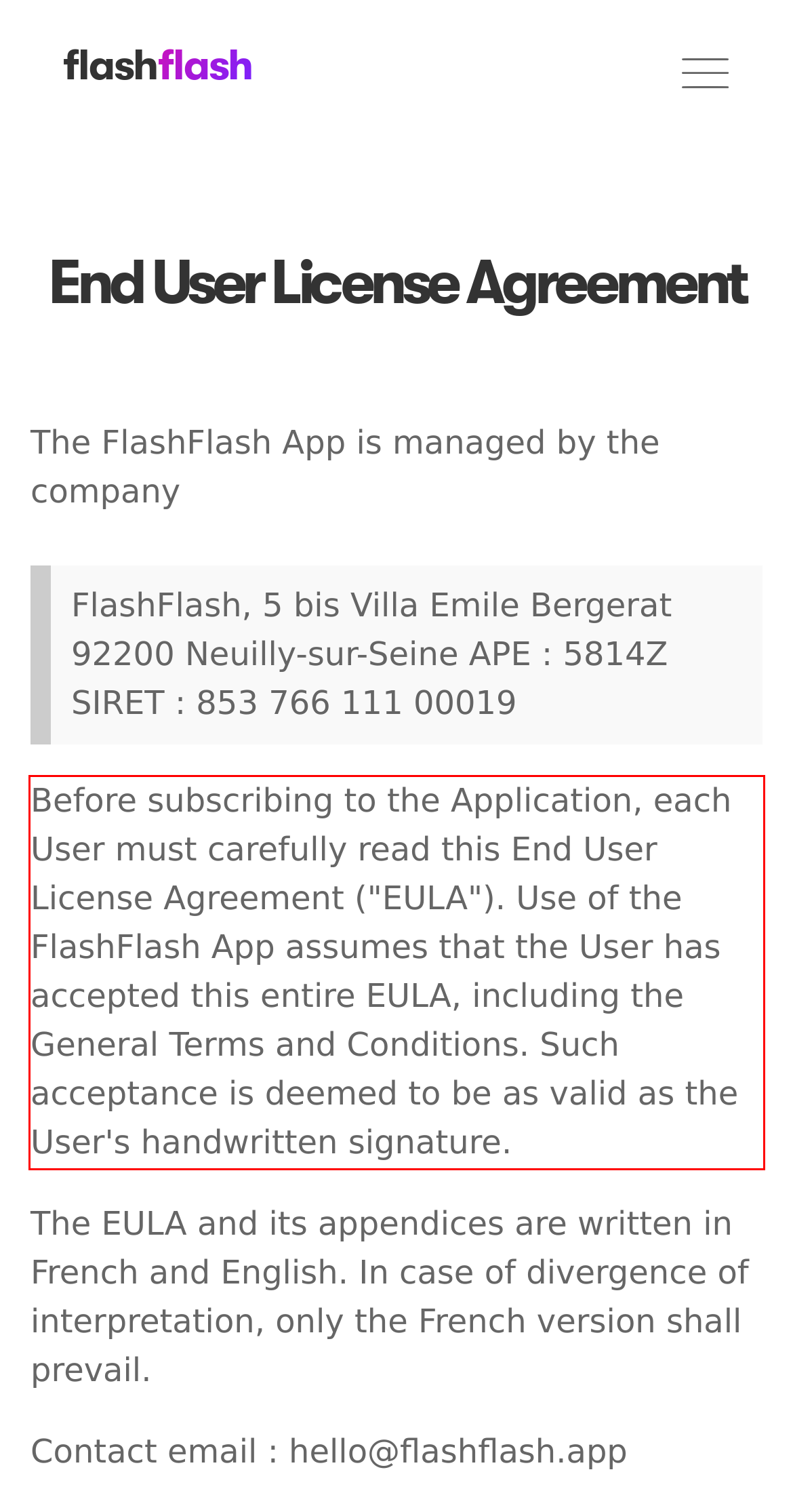You are provided with a screenshot of a webpage that includes a UI element enclosed in a red rectangle. Extract the text content inside this red rectangle.

Before subscribing to the Application, each User must carefully read this End User License Agreement ("EULA"). Use of the FlashFlash App assumes that the User has accepted this entire EULA, including the General Terms and Conditions. Such acceptance is deemed to be as valid as the User's handwritten signature.